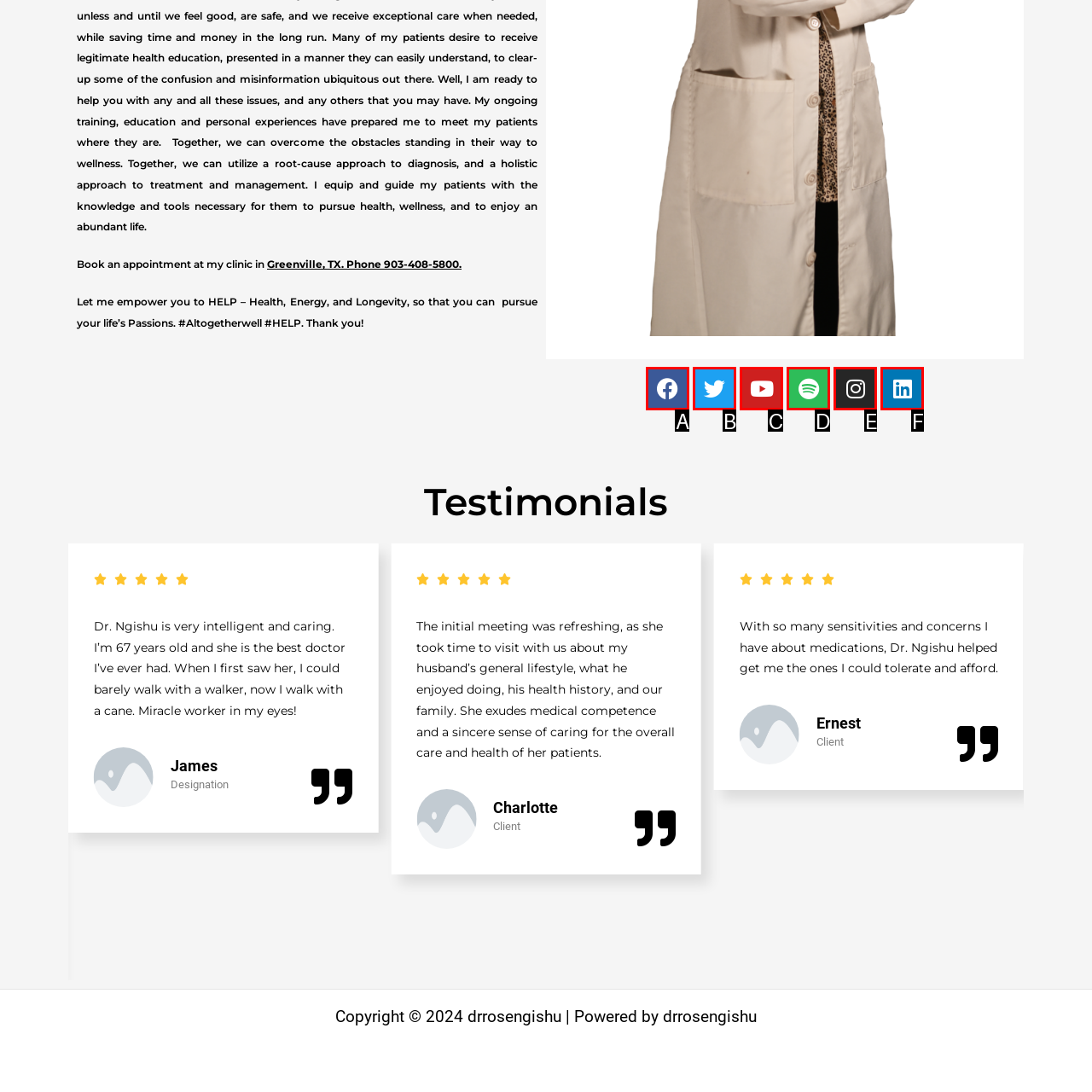Select the HTML element that corresponds to the description: Linkedin
Reply with the letter of the correct option from the given choices.

F